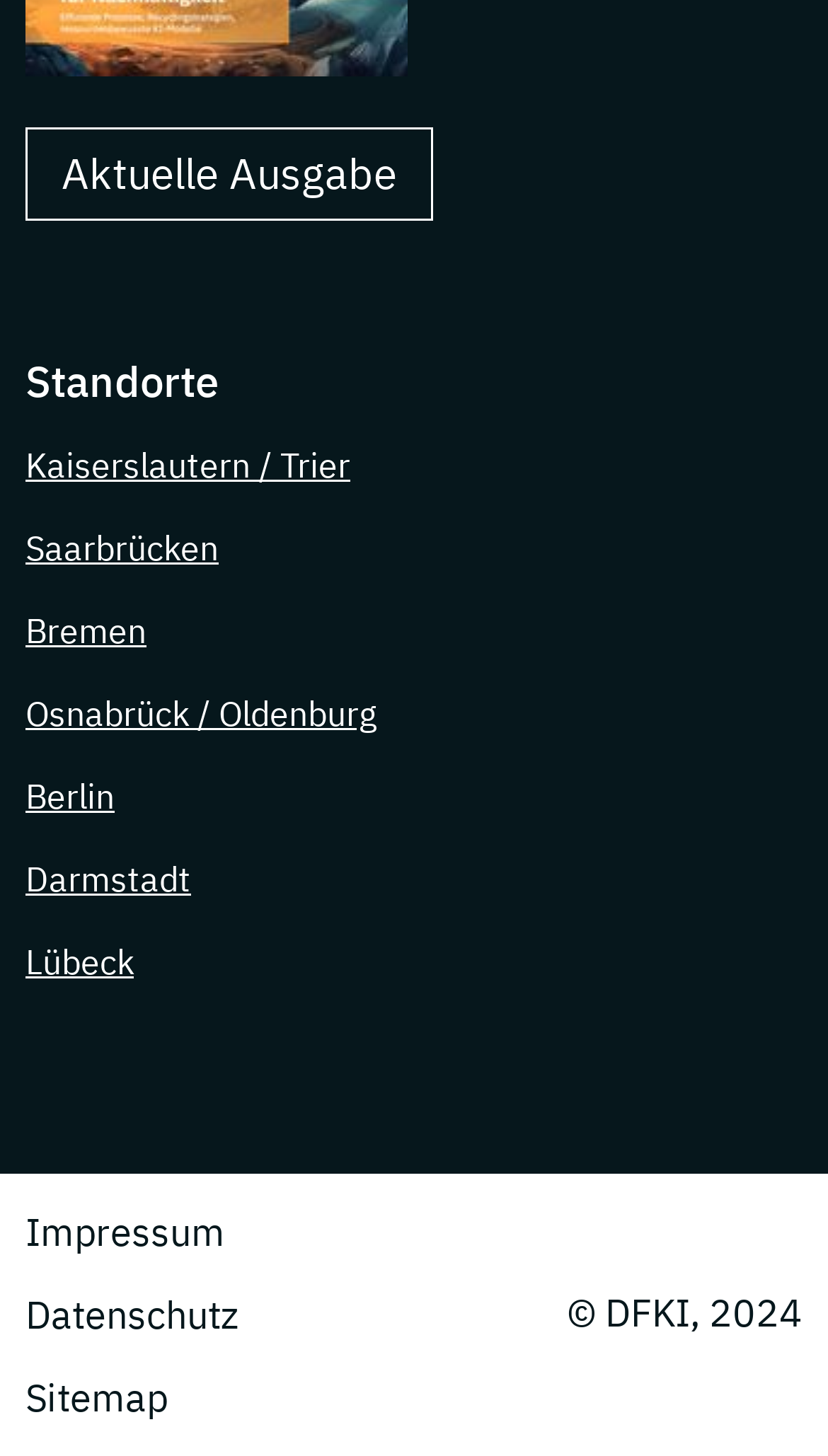What is the last link in the list?
Please provide a single word or phrase as the answer based on the screenshot.

Sitemap